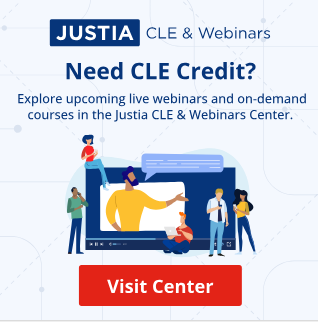What type of credits can be earned?
Respond to the question with a well-detailed and thorough answer.

The image highlights the opportunity to earn Continuing Legal Education (CLE) credits, which is a specific type of credit that legal professionals can earn through online learning sessions and courses.